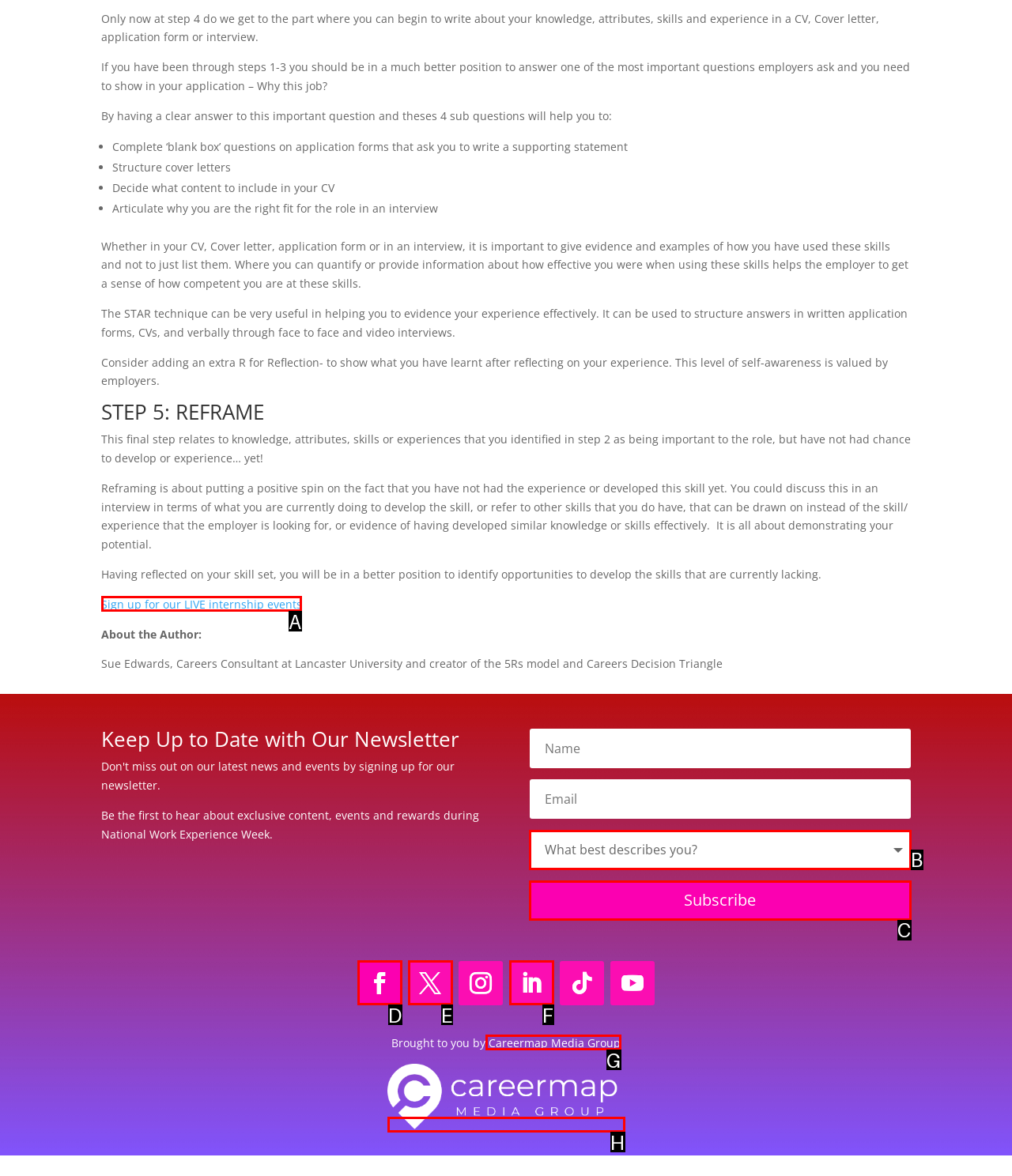Which UI element's letter should be clicked to achieve the task: Sign up for our LIVE internship events
Provide the letter of the correct choice directly.

A